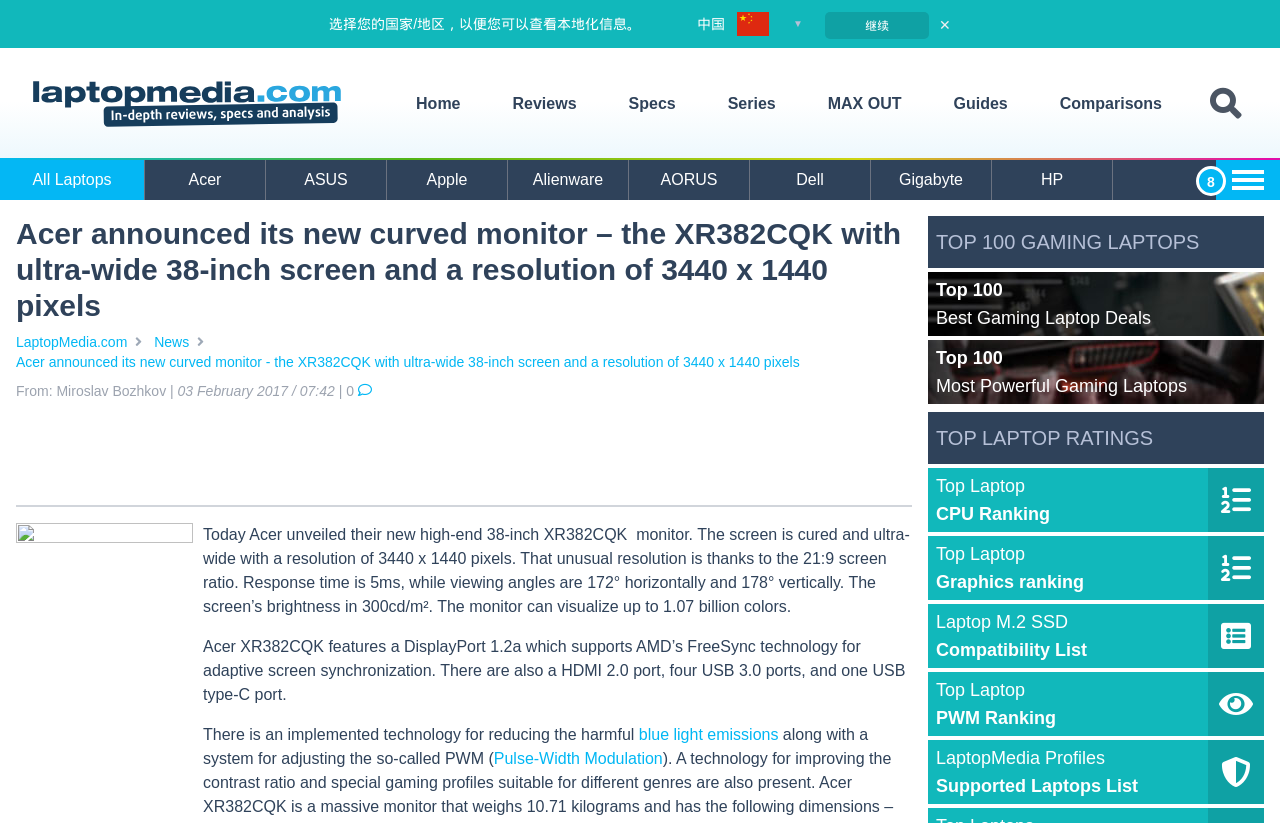Determine the bounding box coordinates for the clickable element to execute this instruction: "Read the news about Michael Chandler defending his position on raising black sons". Provide the coordinates as four float numbers between 0 and 1, i.e., [left, top, right, bottom].

None